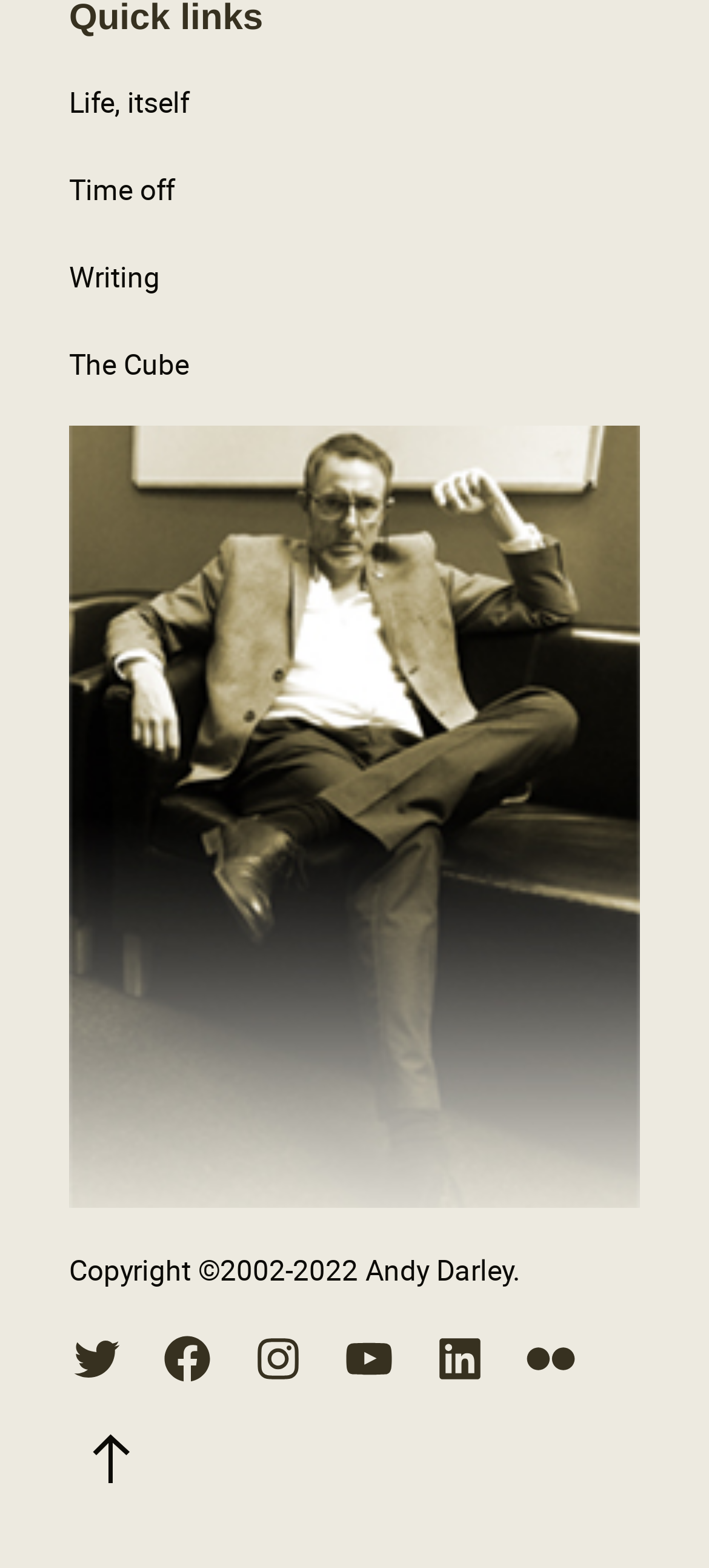Pinpoint the bounding box coordinates of the element to be clicked to execute the instruction: "Click on 'Life, itself'".

[0.097, 0.049, 0.267, 0.081]